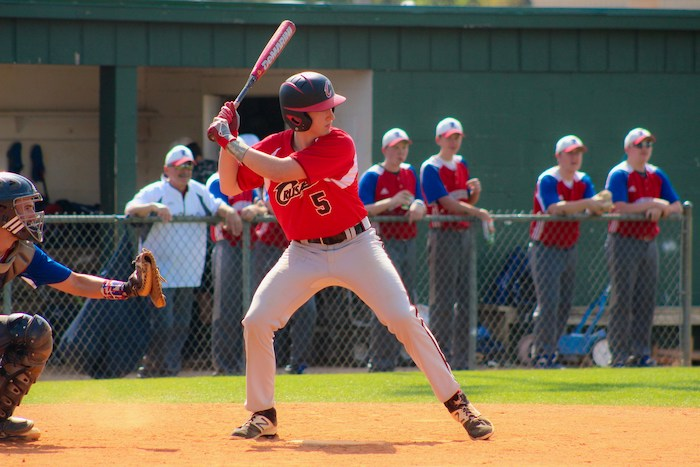What is the color of the sky in the image?
Look at the image and answer the question with a single word or phrase.

Clear blue